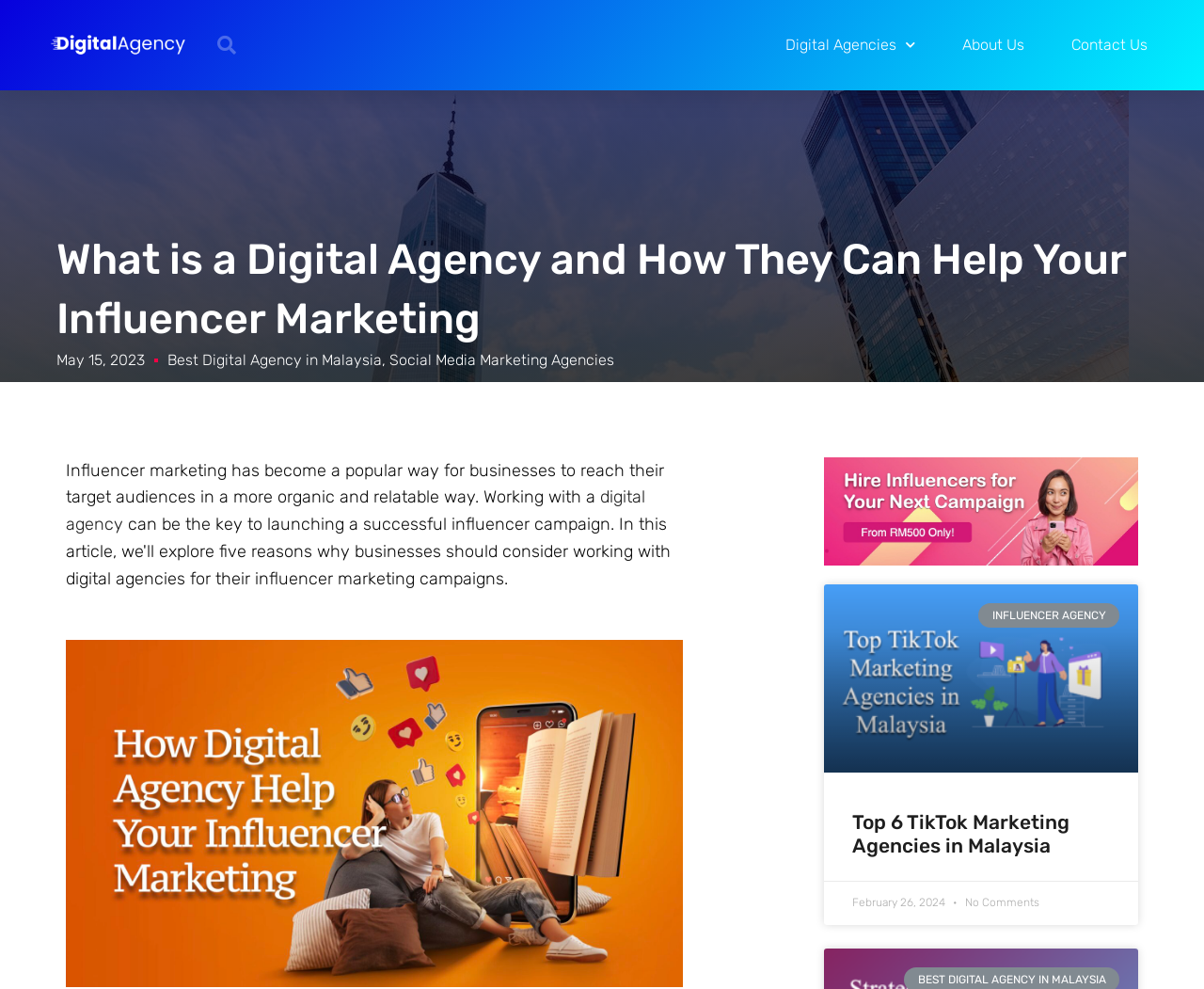Please provide a brief answer to the question using only one word or phrase: 
What is the date mentioned in the article section?

February 26, 2024